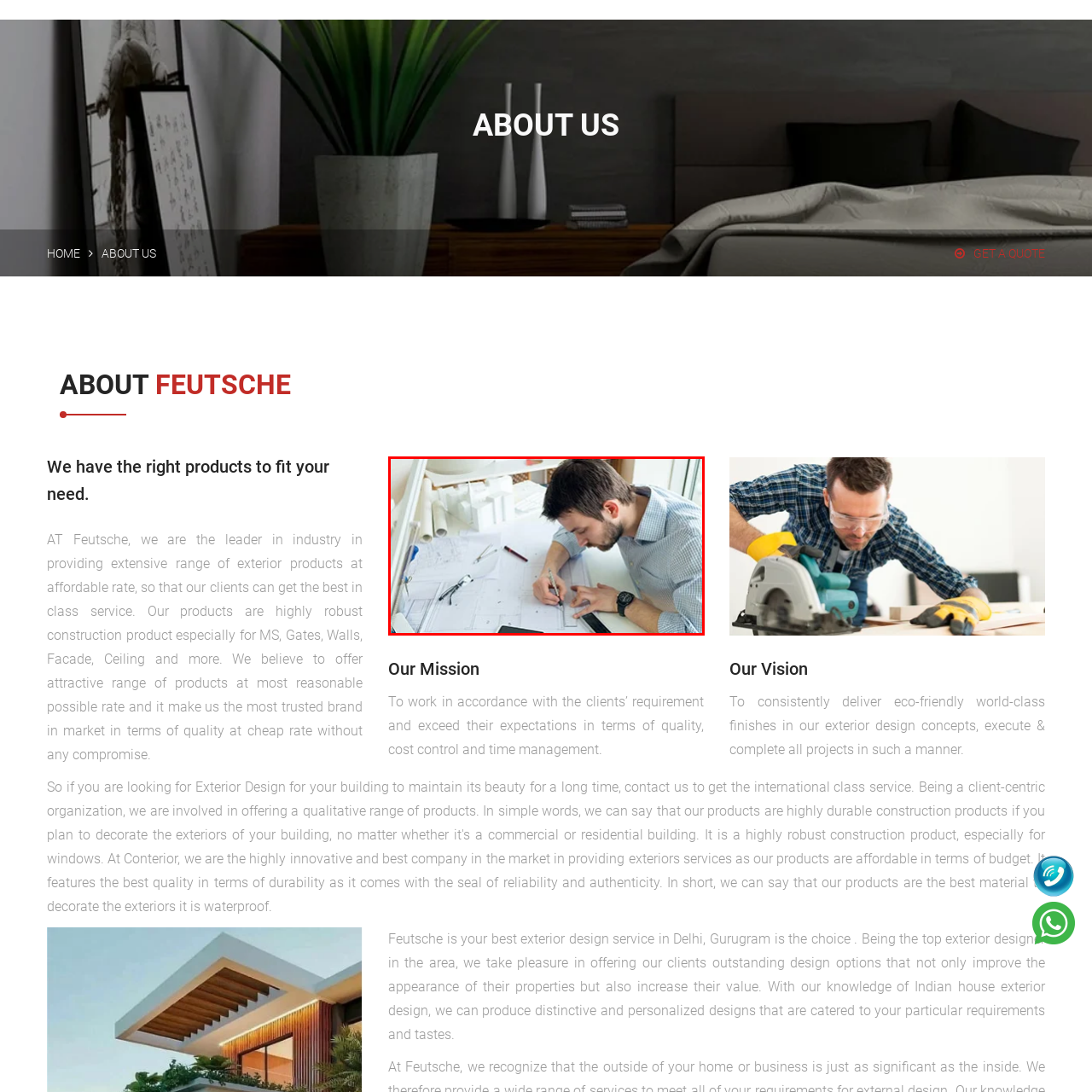Give a thorough and detailed account of the visual content inside the red-framed part of the image.

The image depicts a focused professional, deep in thought as he meticulously works on architectural plans laid out on his desk. He is dressed in a light blue, checkered shirt and is engaged in the precise task of drafting, likely related to exterior design or construction, reflecting the expertise promoted by Feutsche, a company known for its extensive range of exterior products and services. The workspace is organized, with various tools and documents around him, showcasing a commitment to quality and attention to detail. This scene embodies the mission of Feutsche, which emphasizes client satisfaction through exceptional service and robust solutions in the realm of design and construction.